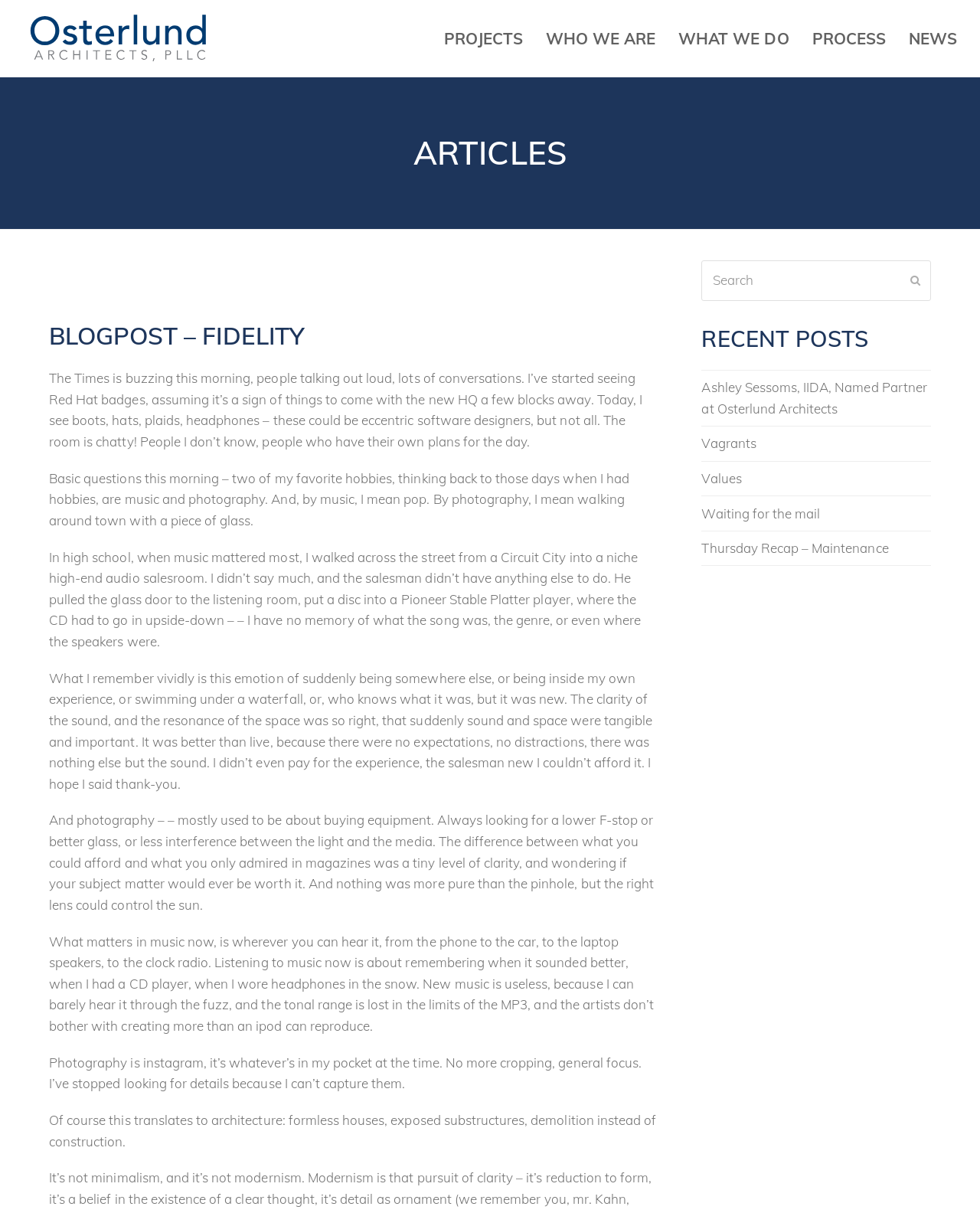What is the name of the architecture firm?
Based on the image, answer the question with as much detail as possible.

The name of the architecture firm can be found in the link 'Osterlund Architects' at the top left corner of the webpage, which is also the title of the blog post.